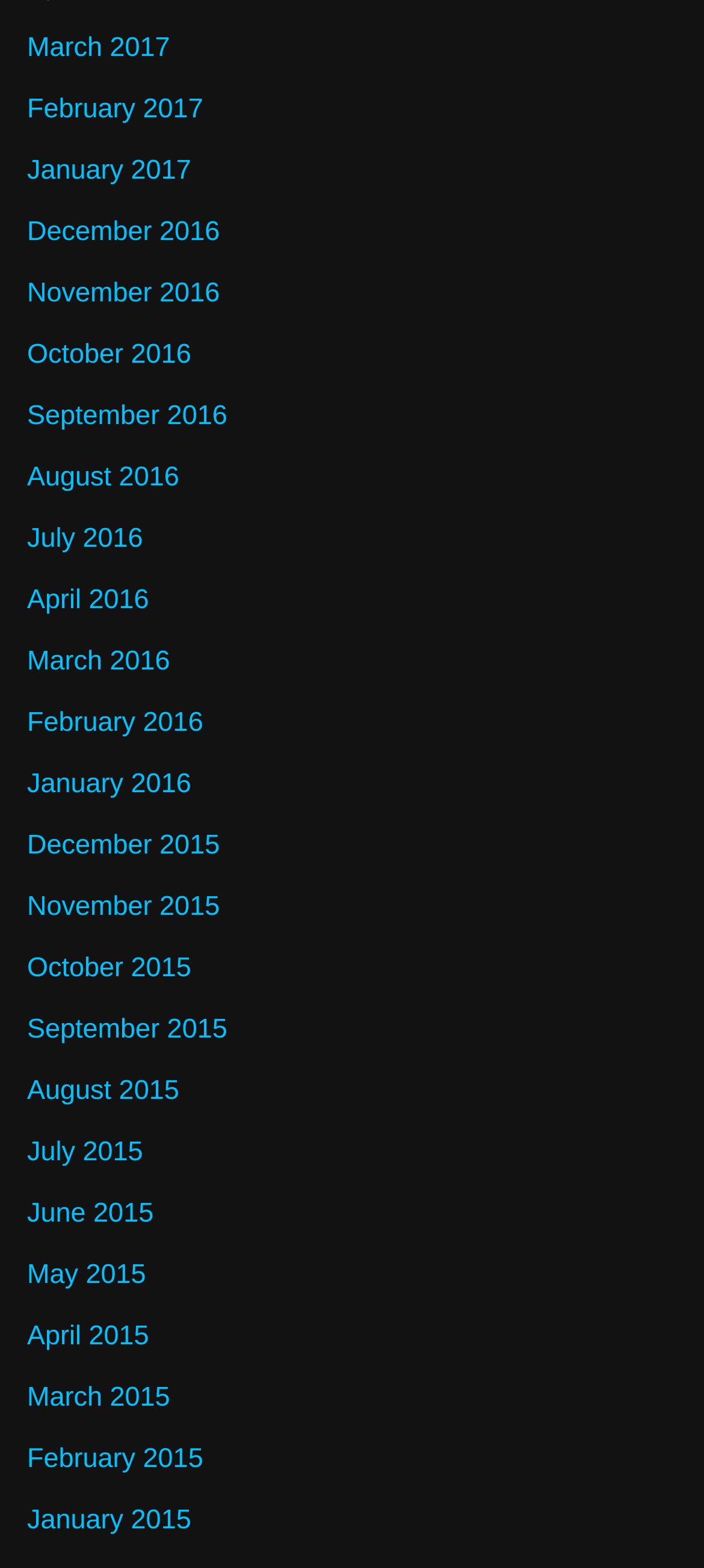Provide your answer in a single word or phrase: 
How many links are listed in total?

24